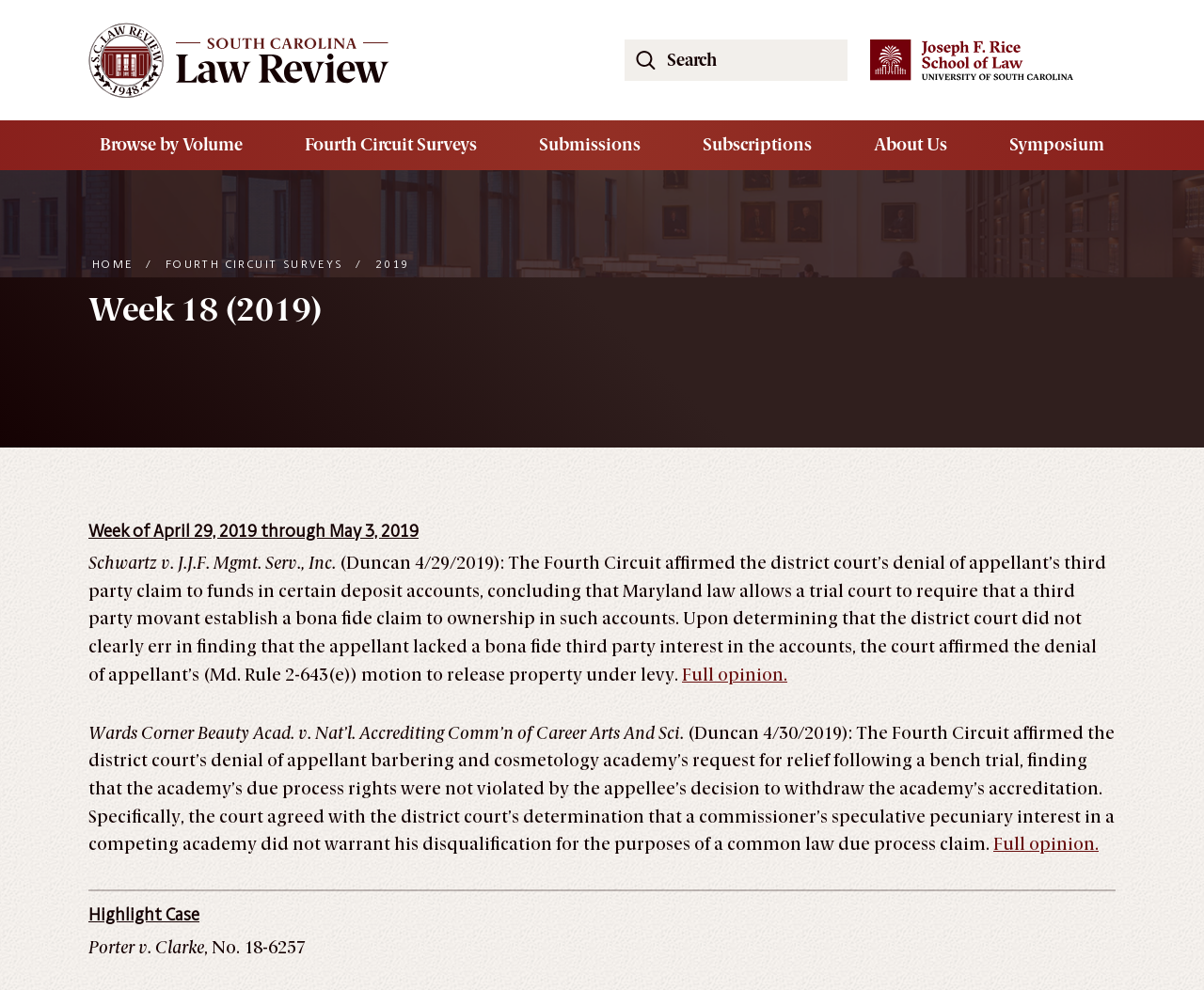What is the function of the button with the text 'Search'?
Please use the visual content to give a single word or phrase answer.

To search the website